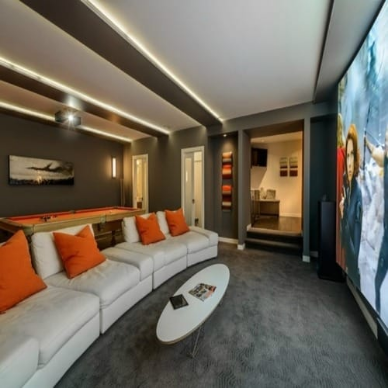What is the color of the coffee table?
Provide a detailed answer to the question, using the image to inform your response.

The caption describes the coffee table as sleek white, which sits centrally in the room, inviting relaxation and conversation.